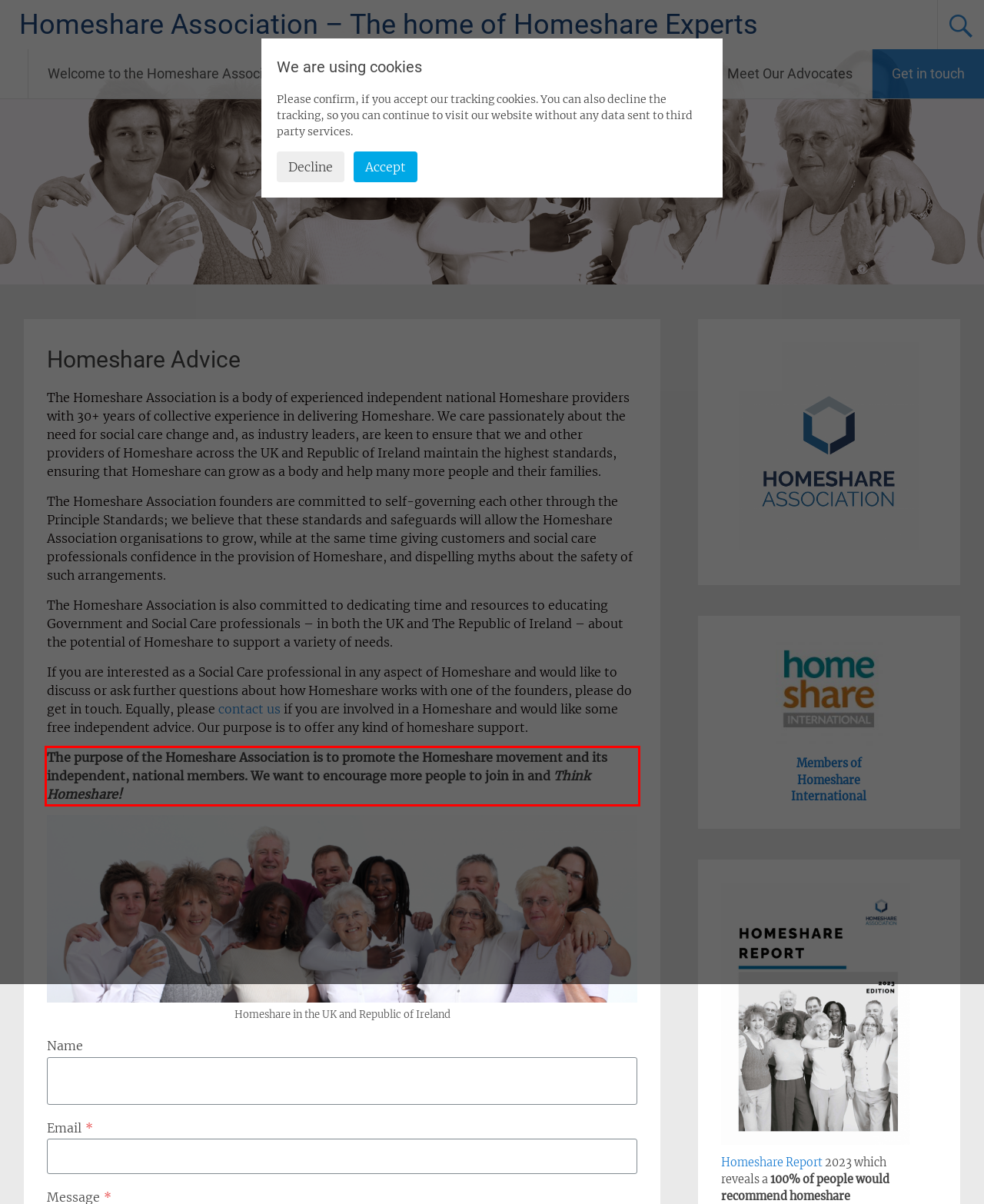Identify and extract the text within the red rectangle in the screenshot of the webpage.

The purpose of the Homeshare Association is to promote the Homeshare movement and its independent, national members. We want to encourage more people to join in and Think Homeshare!